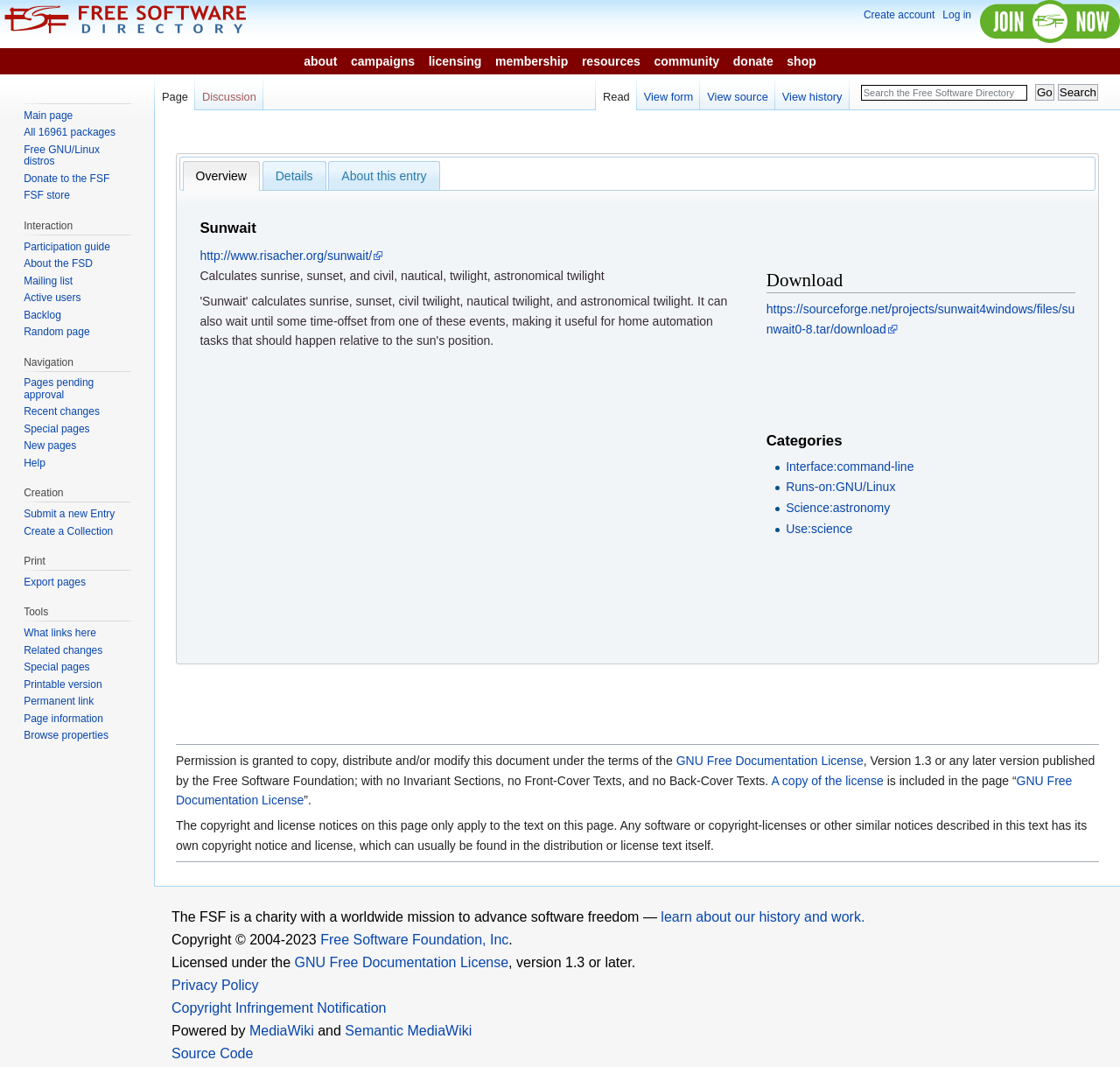What is the purpose of the software Sunwait?
Answer the question with a detailed explanation, including all necessary information.

I found the answer by reading the StaticText 'Calculates sunrise, sunset, and civil, nautical, twilight, astronomical twilight' in the 'Overview' tabpanel, which describes the purpose of the software Sunwait.